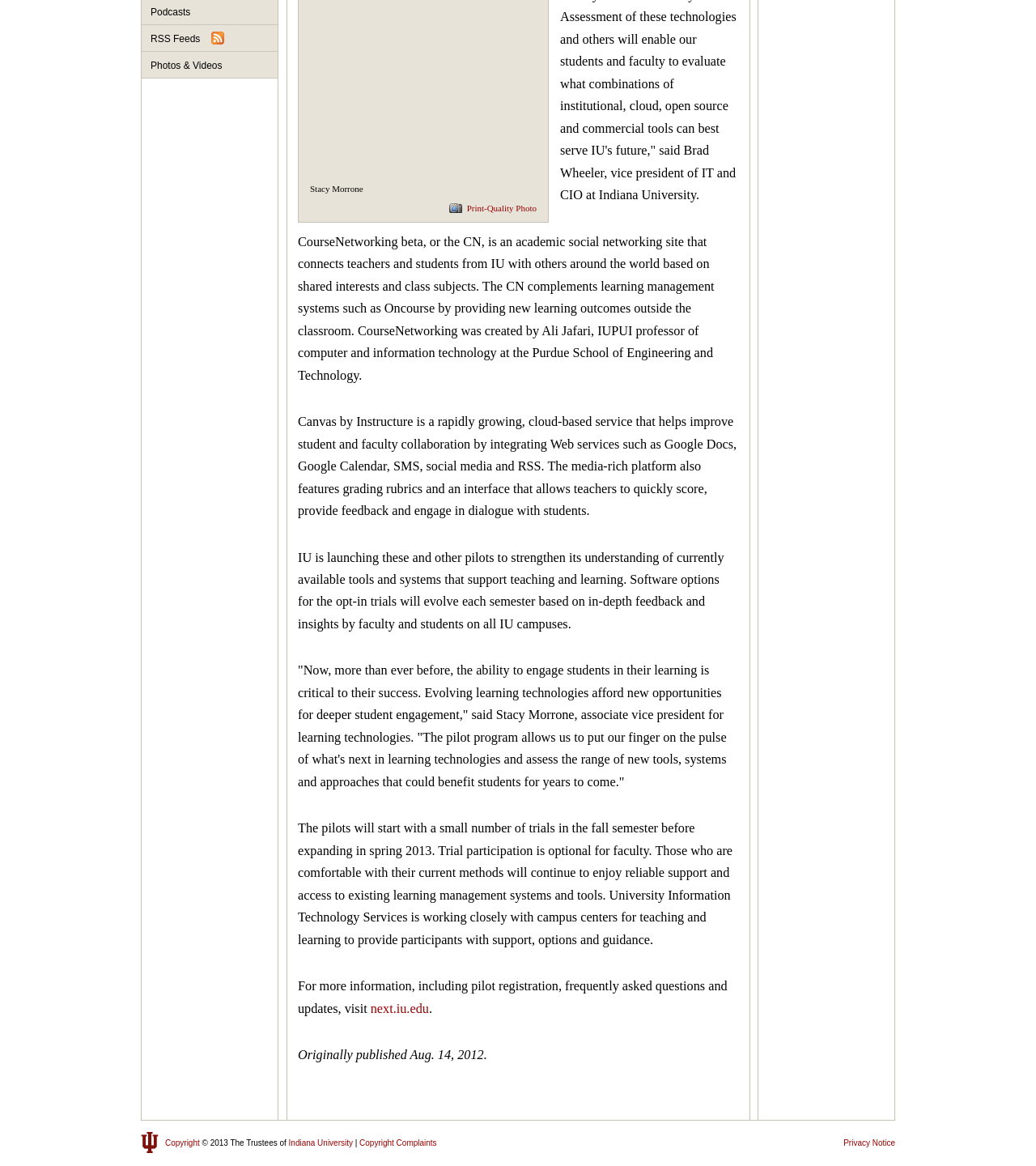Find the bounding box coordinates for the HTML element described as: "Indiana University". The coordinates should consist of four float values between 0 and 1, i.e., [left, top, right, bottom].

[0.279, 0.976, 0.341, 0.984]